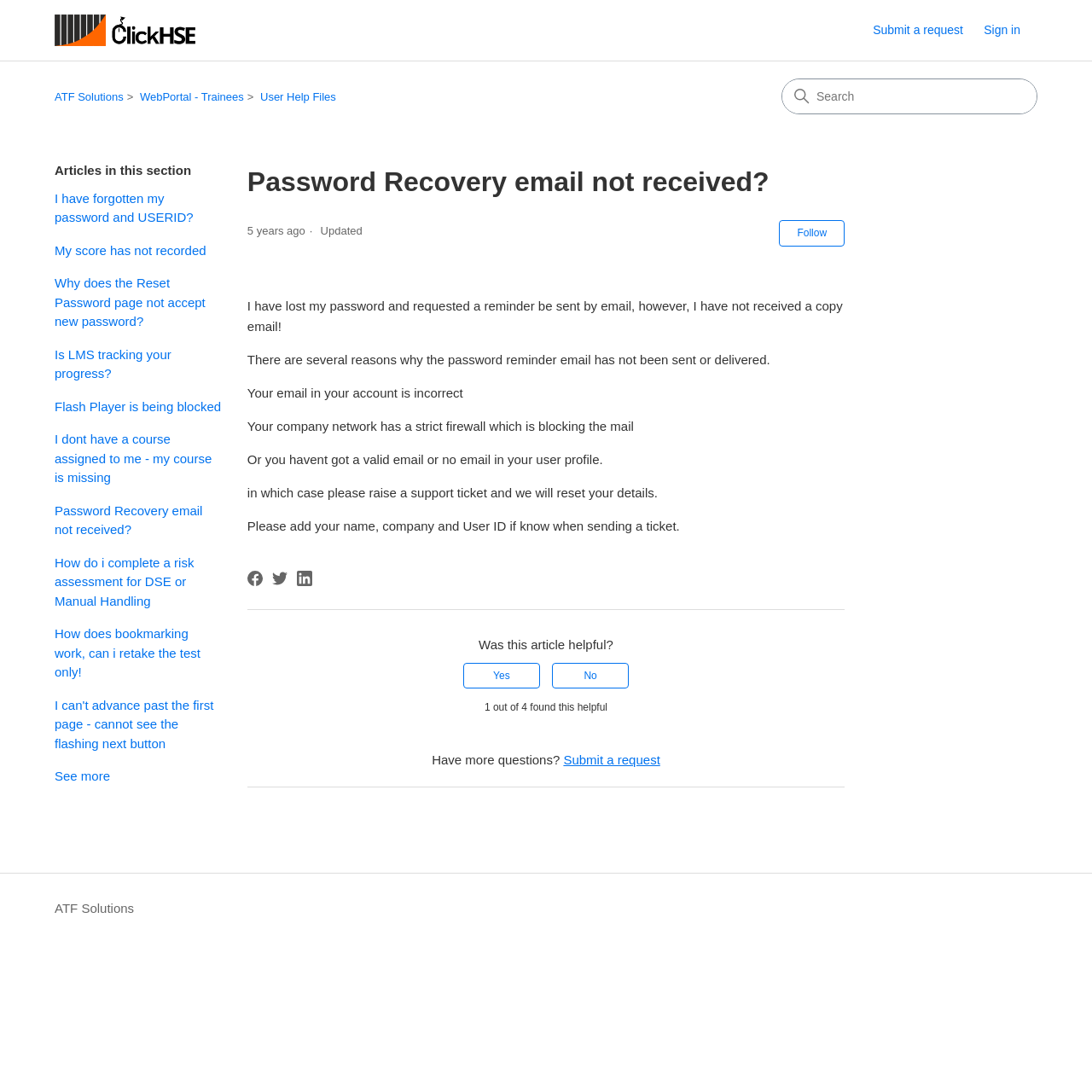Please locate the bounding box coordinates of the element's region that needs to be clicked to follow the instruction: "Search for something". The bounding box coordinates should be provided as four float numbers between 0 and 1, i.e., [left, top, right, bottom].

[0.716, 0.073, 0.949, 0.104]